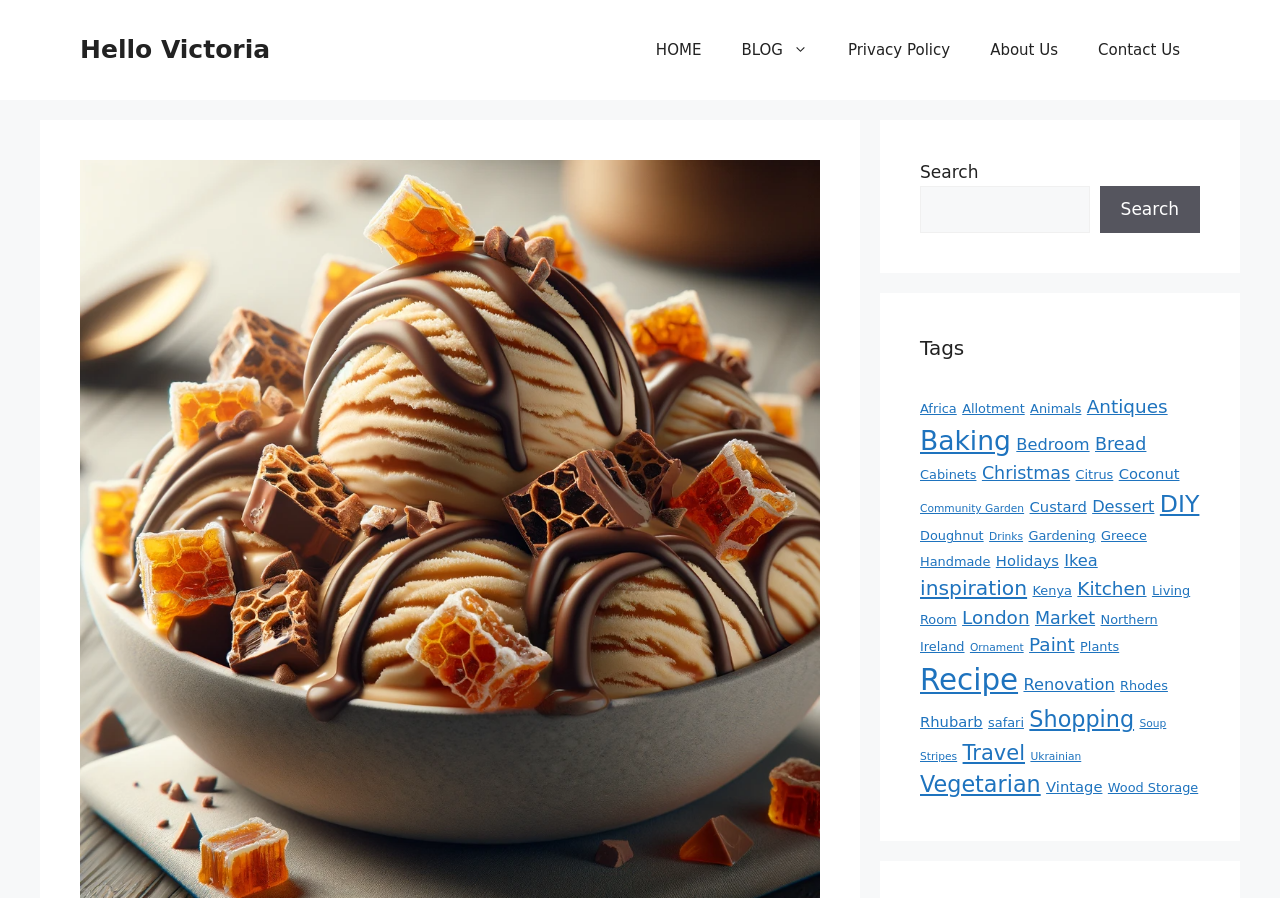Refer to the element description Northern Ireland and identify the corresponding bounding box in the screenshot. Format the coordinates as (top-left x, top-left y, bottom-right x, bottom-right y) with values in the range of 0 to 1.

[0.719, 0.681, 0.904, 0.729]